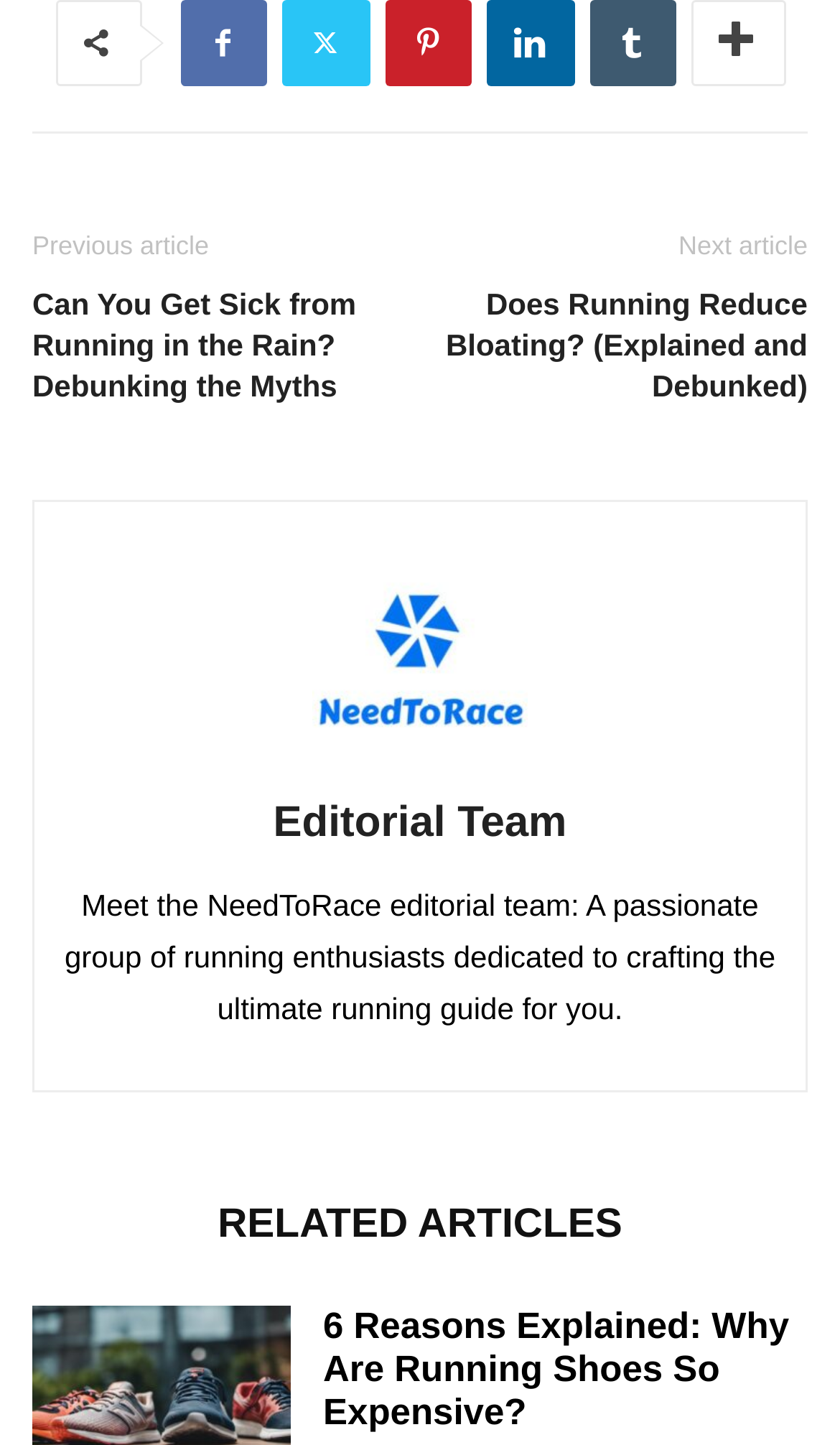How many navigation links are present at the top?
Provide a detailed and extensive answer to the question.

There are six navigation links present at the top of the webpage, represented by icons, which can be used to navigate to different sections or pages of the website.